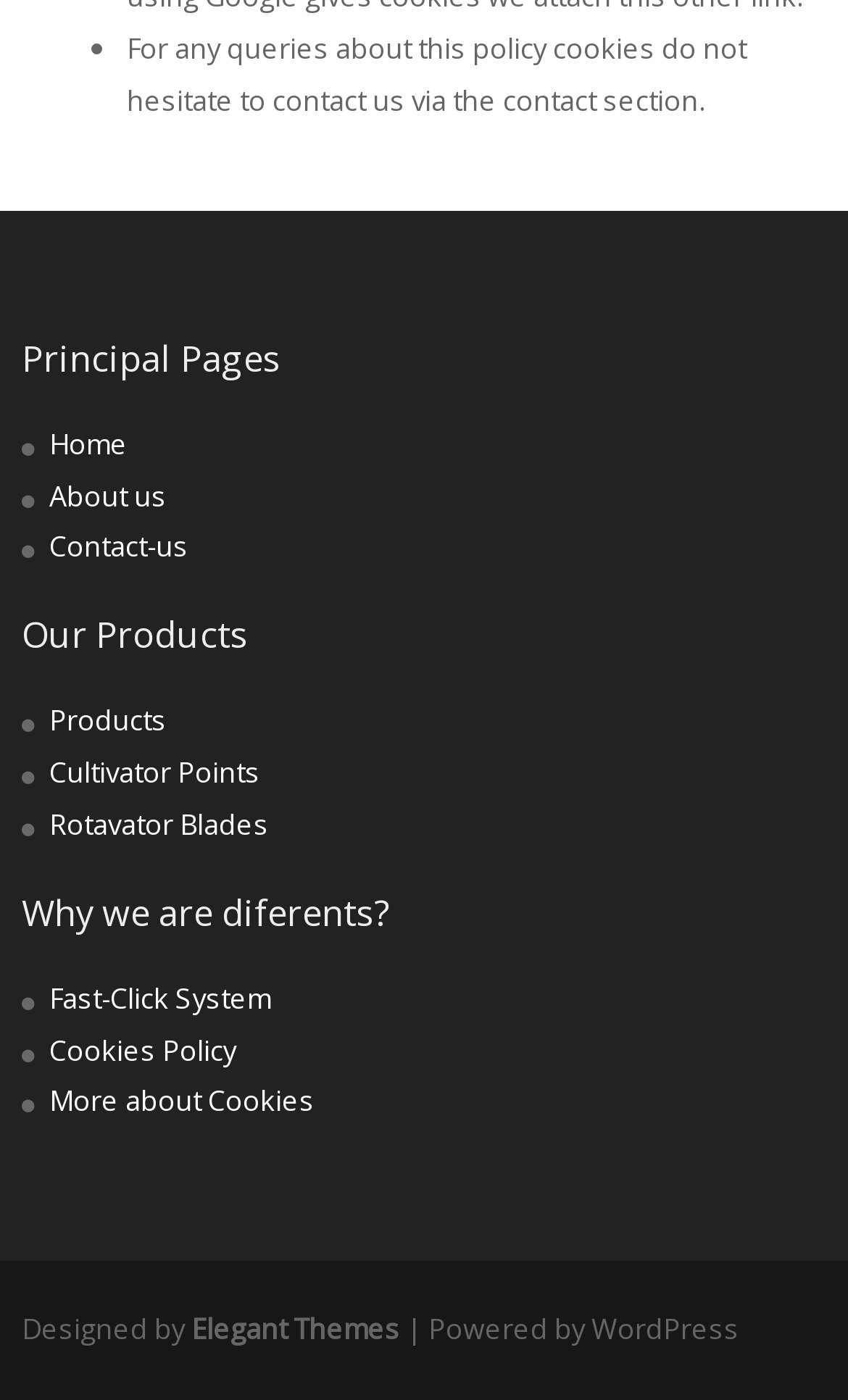What is the platform that powers the website?
Using the image provided, answer with just one word or phrase.

WordPress